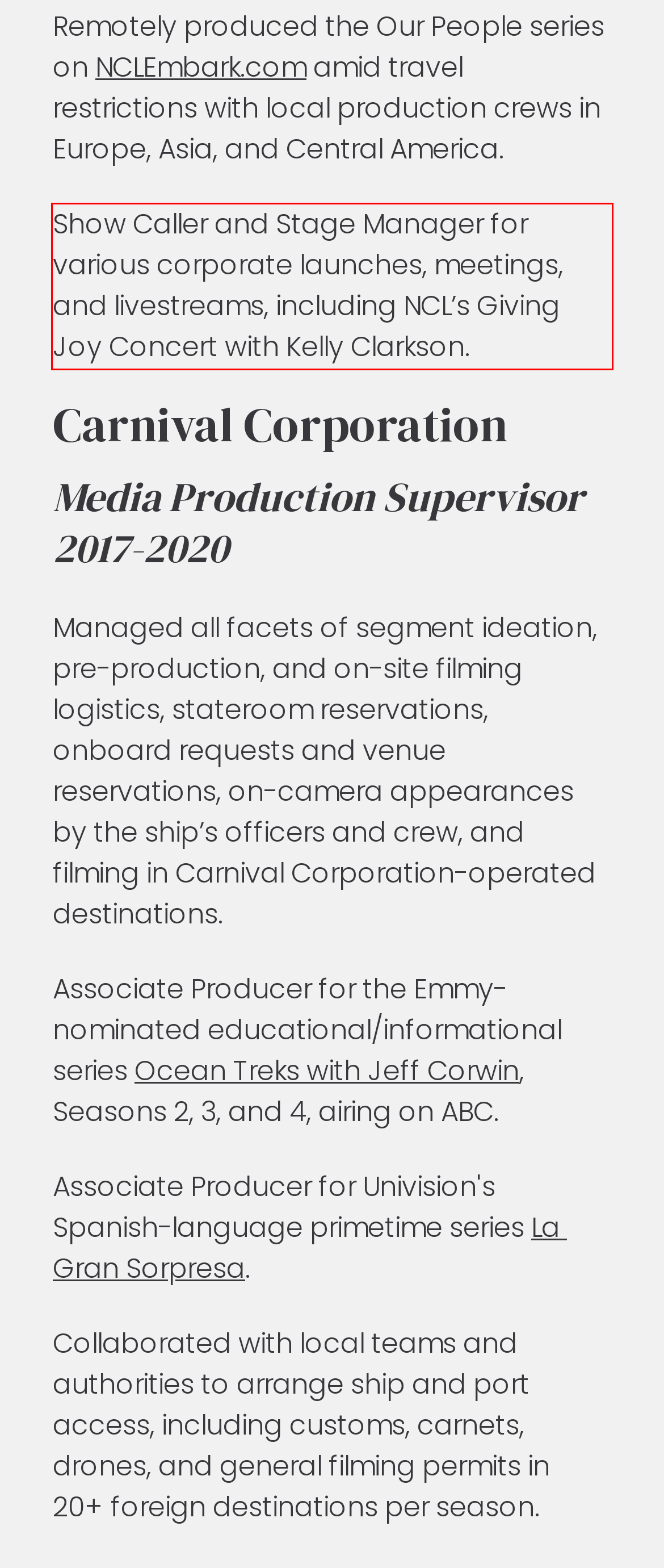Please use OCR to extract the text content from the red bounding box in the provided webpage screenshot.

Show Caller and Stage Manager for various corporate launches, meetings, and livestreams, including NCL’s Giving Joy Concert with Kelly Clarkson.